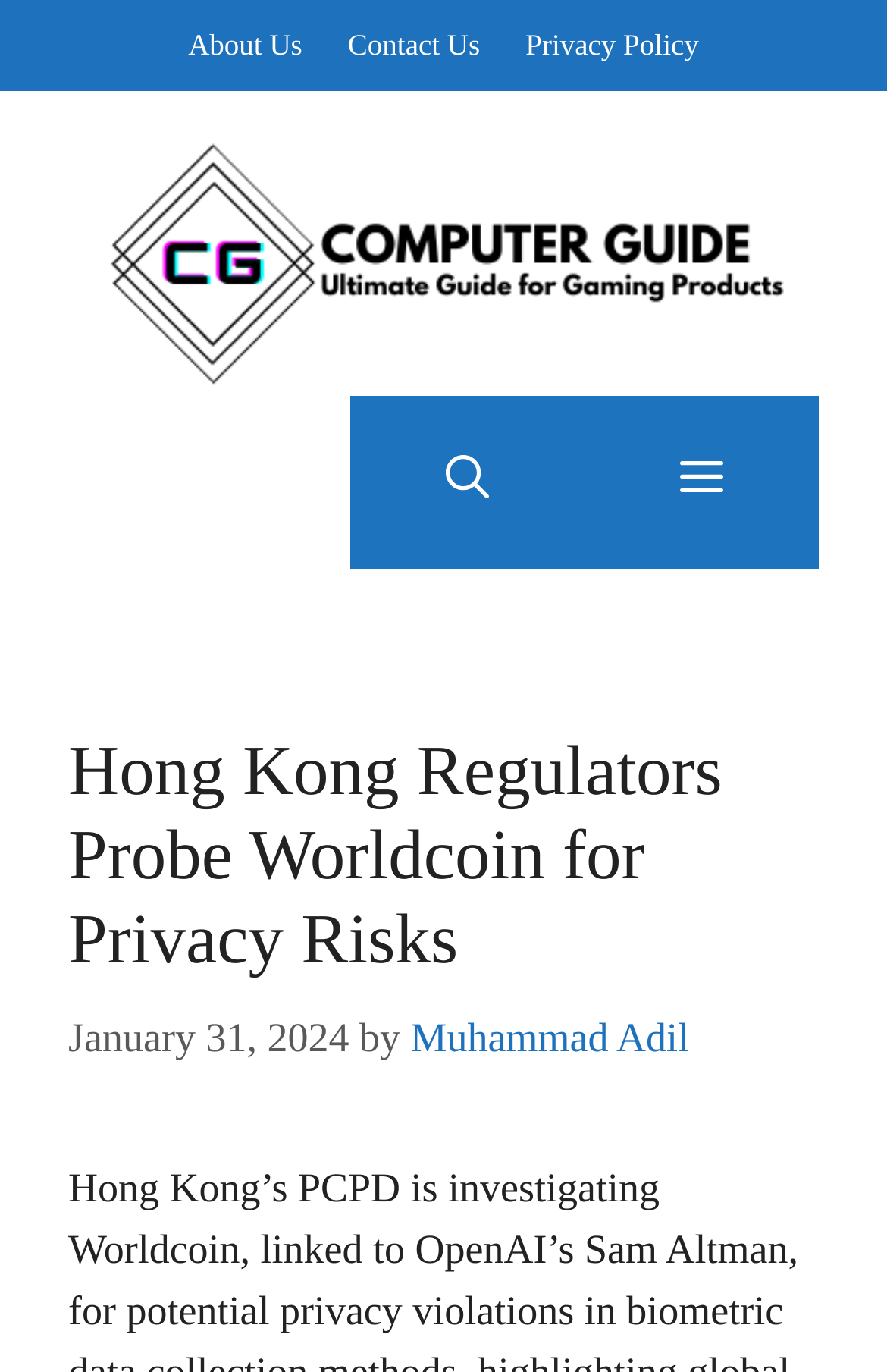When was the article published? Based on the screenshot, please respond with a single word or phrase.

January 31, 2024